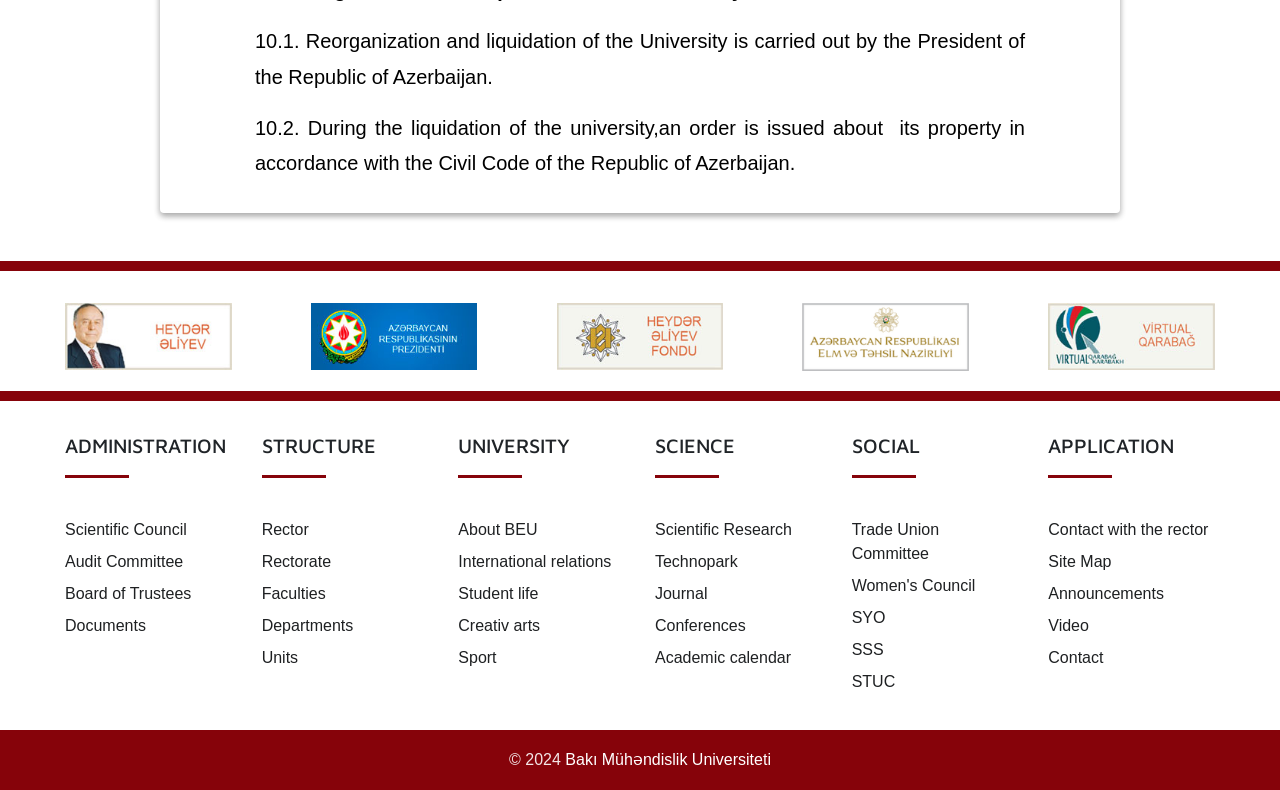What is the purpose of the 'ADMINISTRATION' section?
Deliver a detailed and extensive answer to the question.

I inferred this by looking at the links under the 'ADMINISTRATION' heading, which include 'Scientific Council', 'Audit Committee', and 'Board of Trustees', suggesting that this section is meant to provide access to administrative bodies within the university.